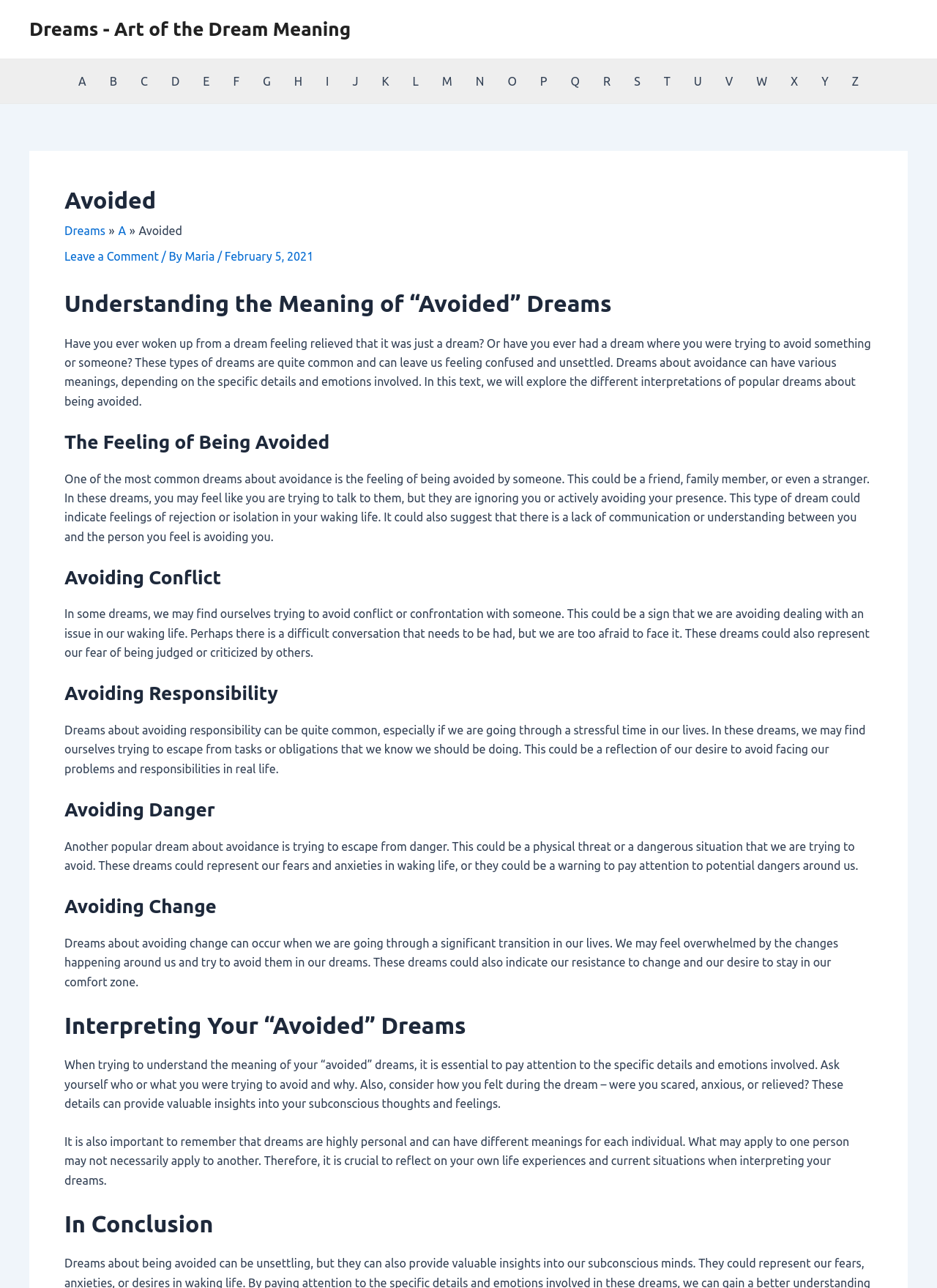Pinpoint the bounding box coordinates of the clickable element needed to complete the instruction: "Read the article 'Understanding the Meaning of “Avoided” Dreams'". The coordinates should be provided as four float numbers between 0 and 1: [left, top, right, bottom].

[0.069, 0.224, 0.931, 0.248]